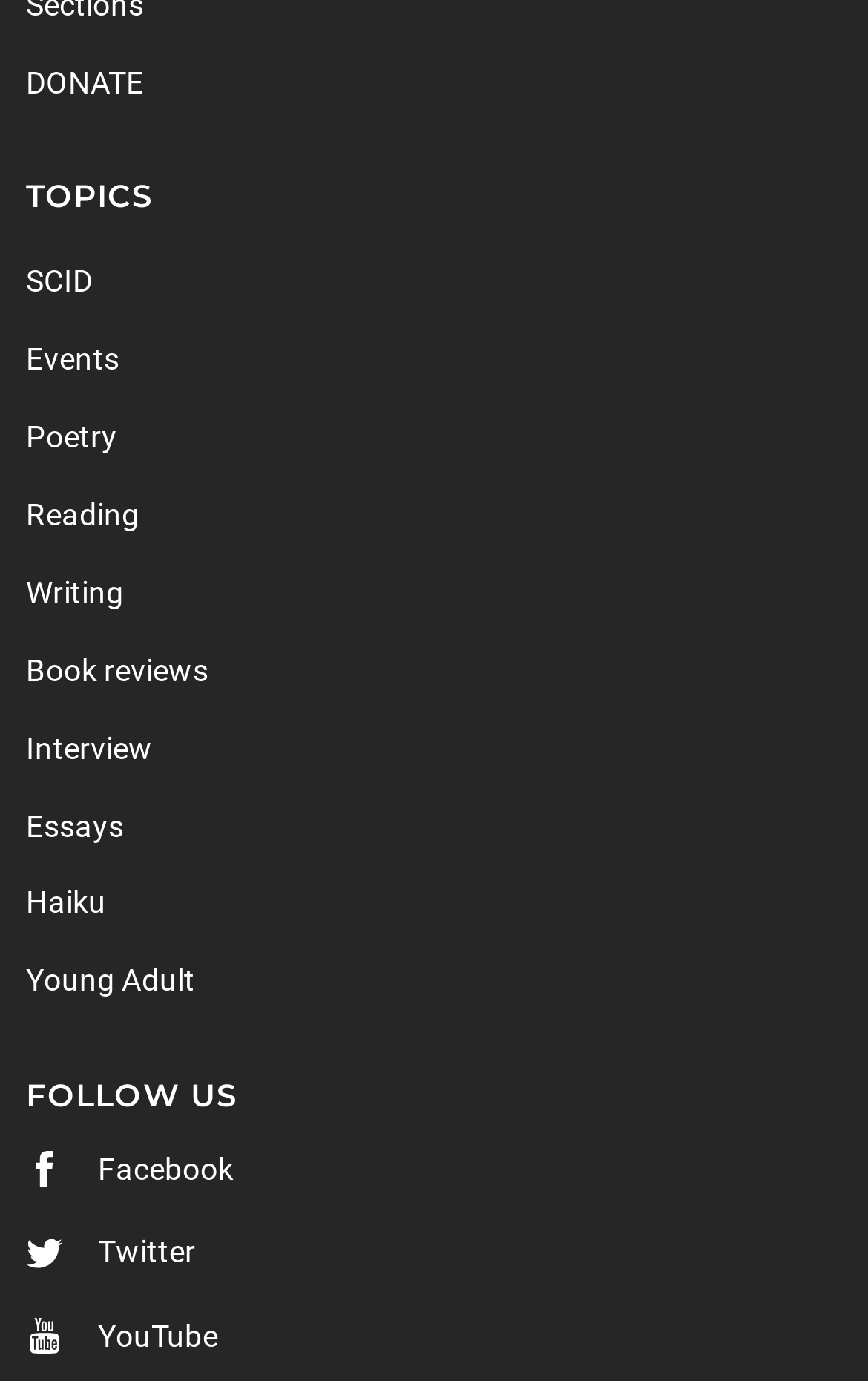Is there a 'Donate' button on the page?
Analyze the screenshot and provide a detailed answer to the question.

I looked at the top of the page and found a link that says 'DONATE', which suggests that there is a way to donate on the page.